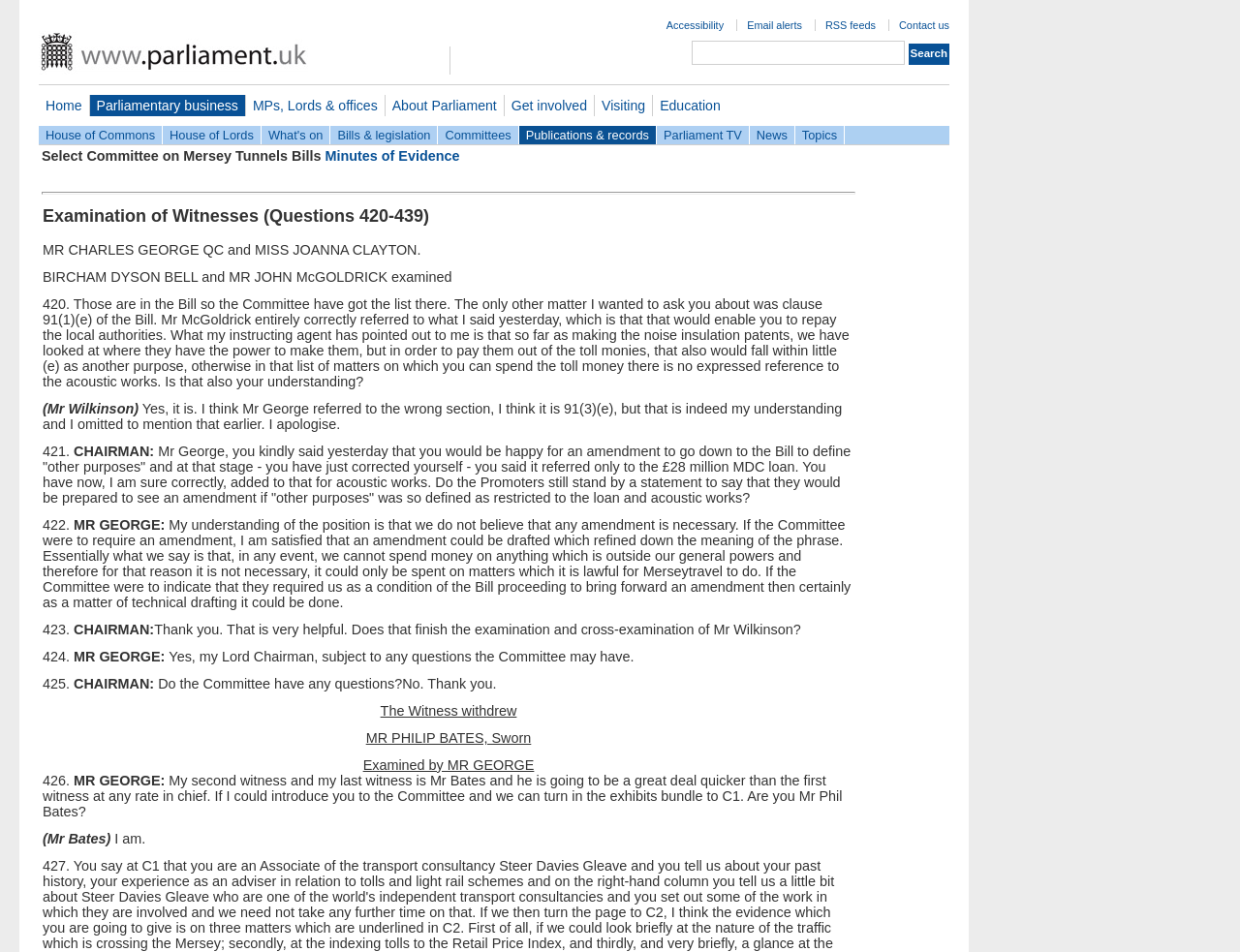Find the bounding box coordinates of the element to click in order to complete this instruction: "Search for something". The bounding box coordinates must be four float numbers between 0 and 1, denoted as [left, top, right, bottom].

[0.558, 0.043, 0.73, 0.068]